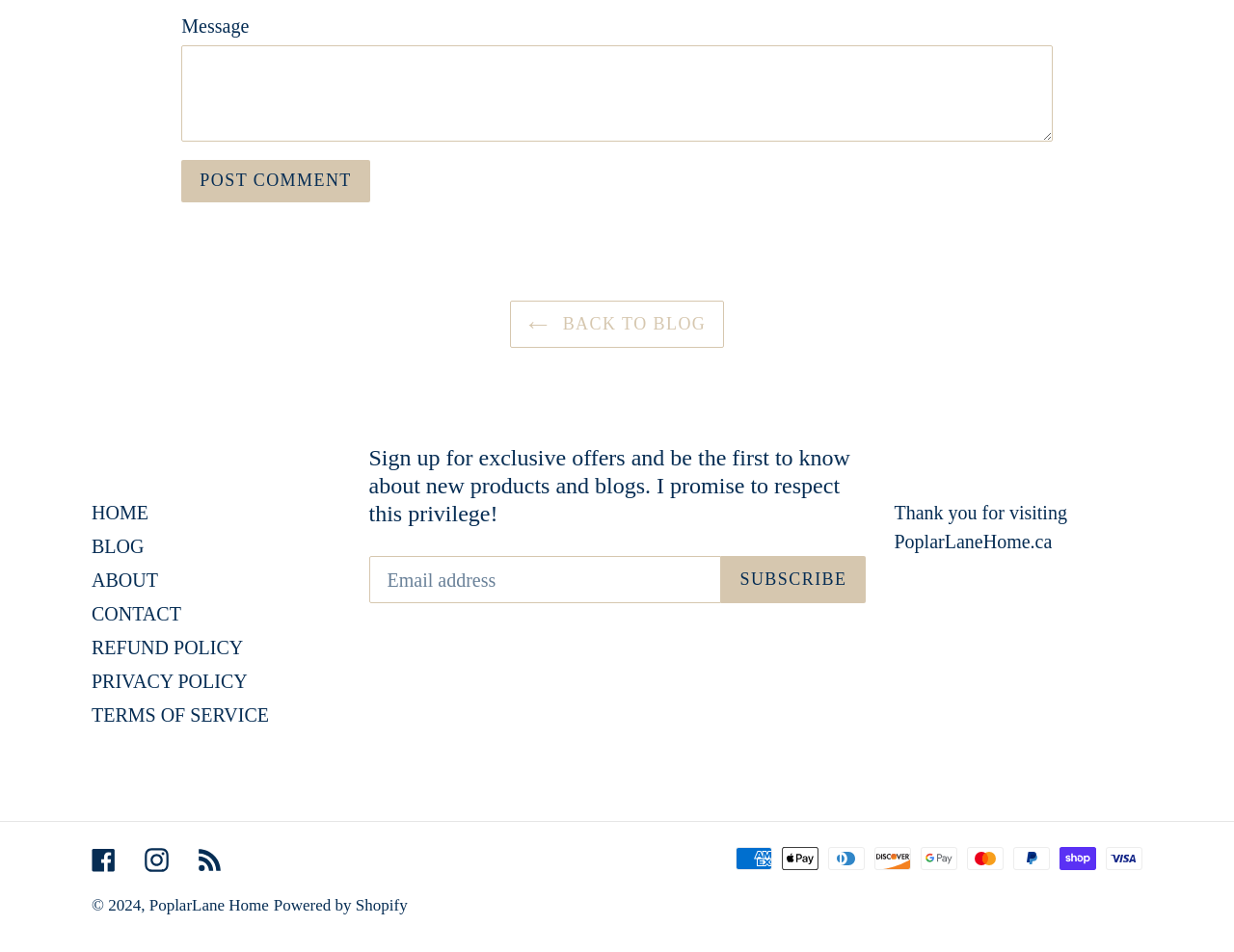What is the benefit of signing up for exclusive offers? Based on the screenshot, please respond with a single word or phrase.

To know about new products and blogs